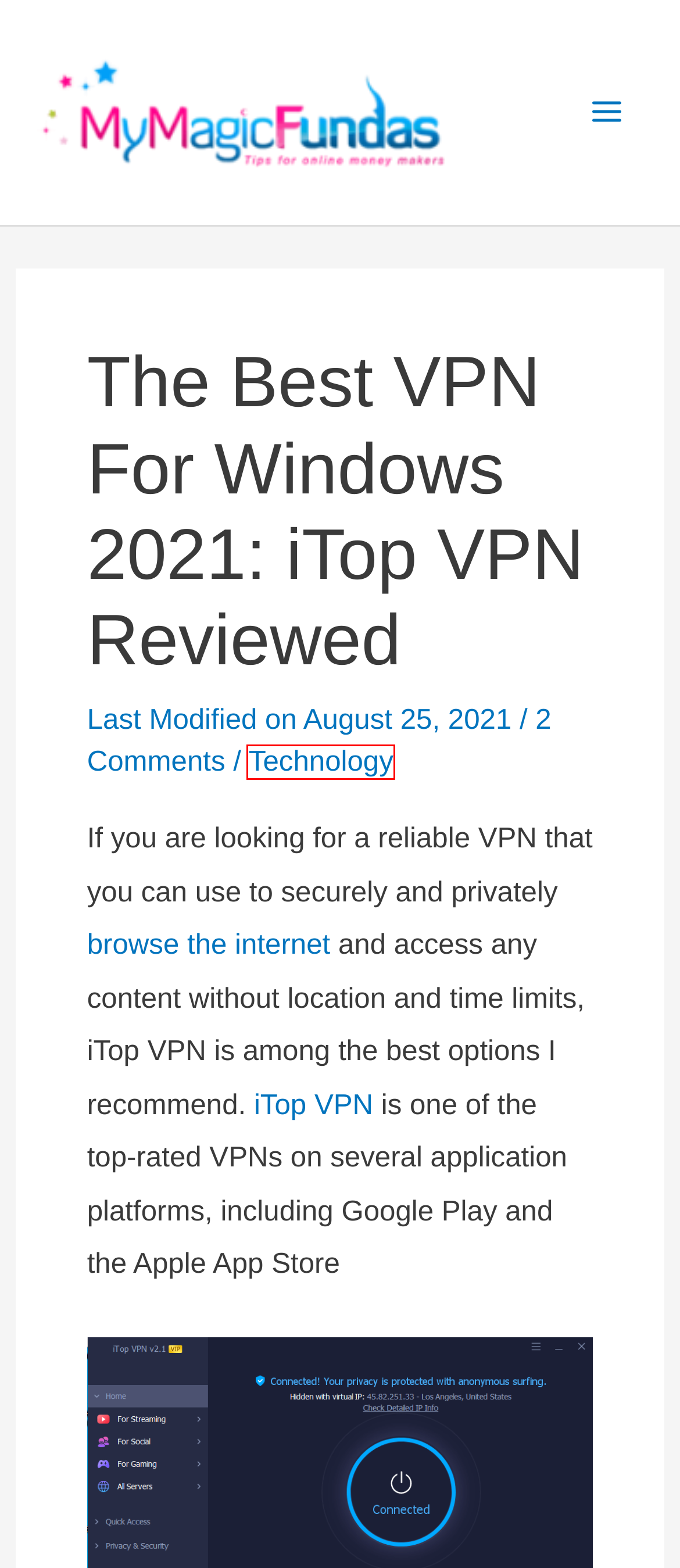Given a webpage screenshot with a red bounding box around a particular element, identify the best description of the new webpage that will appear after clicking on the element inside the red bounding box. Here are the candidates:
A. How to Stay Organized While Taking Classes Online? - My Magic Fundas
B. How To Use The VPN In A Right Way? [Useful Guidelines]
C. Best Popup Blocker Tools Available For Free
D. Technology Archives - My Magic Fundas
E. 6 Valid Reasons To Buy The Premium VPN Service
F. Internet technology advancements and its importance in major fields
G. Astra – Fast, Lightweight & Customizable WordPress Theme - Download Now!
H. Nirmala Santha Kumar, Author at My Magic Fundas

D